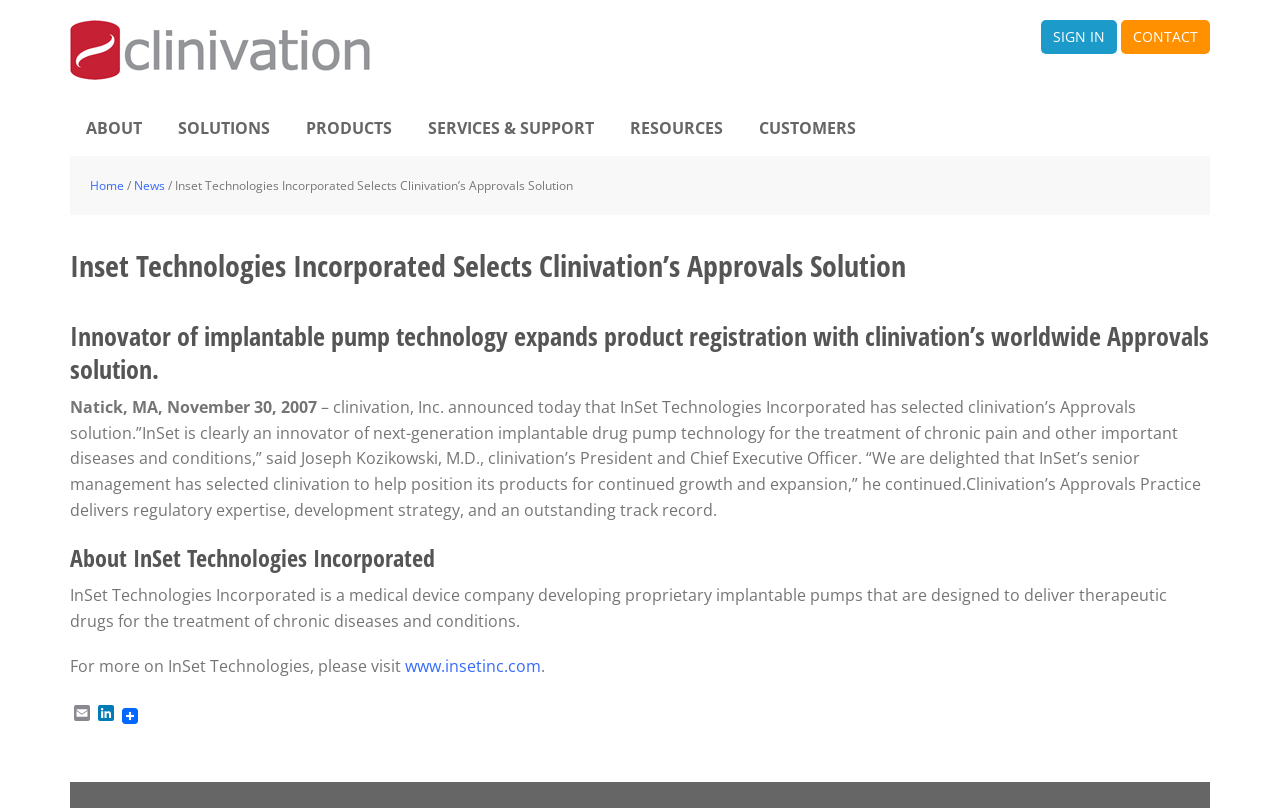What is the purpose of InSet Technologies Incorporated?
Please give a detailed answer to the question using the information shown in the image.

The answer can be found in the article section of the webpage, where it is stated that 'InSet Technologies Incorporated is a medical device company developing proprietary implantable pumps that are designed to deliver therapeutic drugs for the treatment of chronic diseases and conditions.'